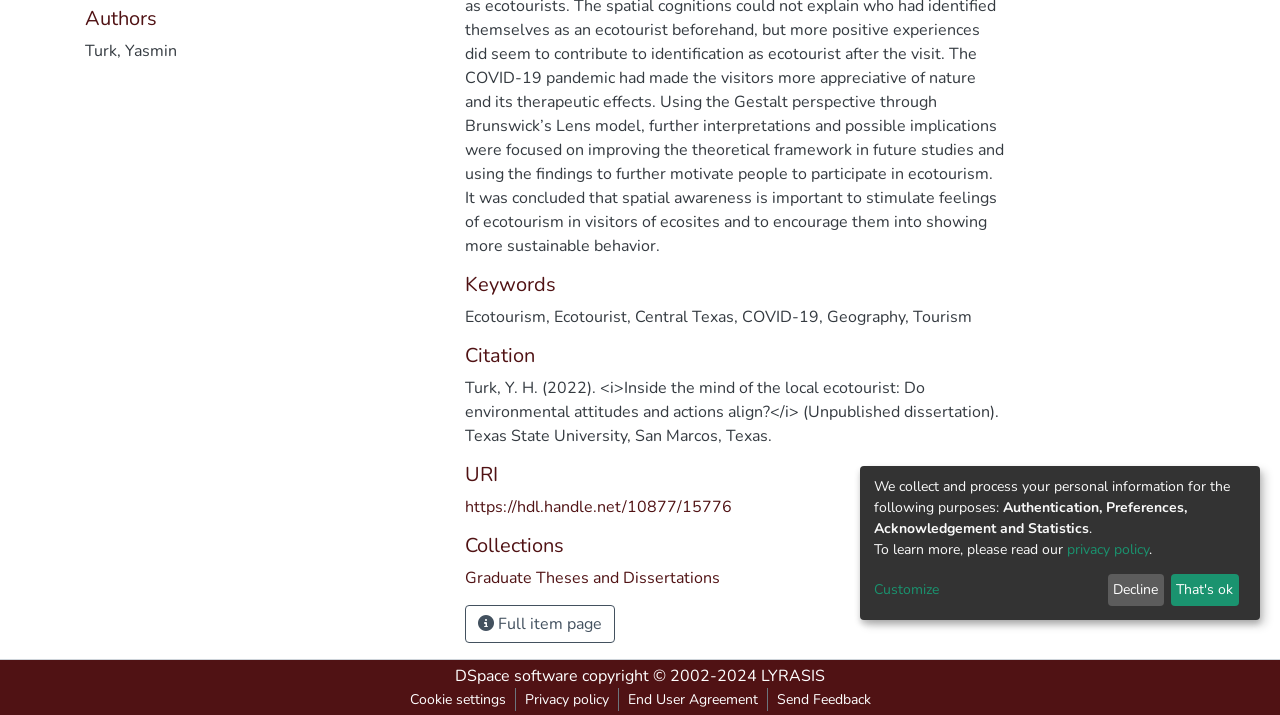Calculate the bounding box coordinates for the UI element based on the following description: "https://hdl.handle.net/10877/15776". Ensure the coordinates are four float numbers between 0 and 1, i.e., [left, top, right, bottom].

[0.363, 0.693, 0.572, 0.724]